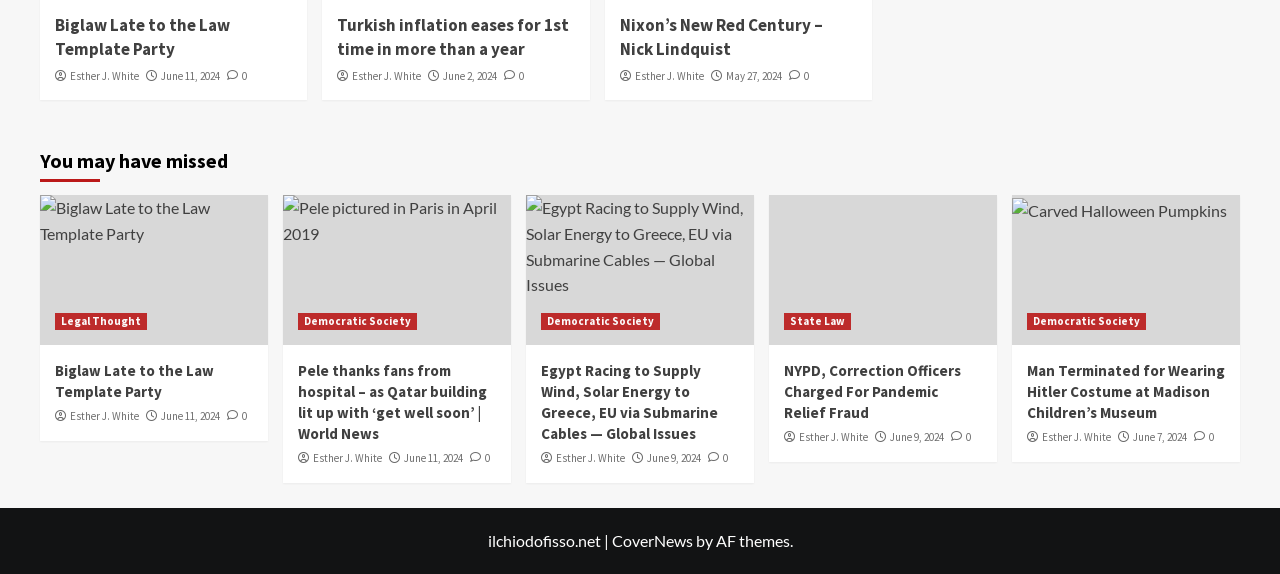Identify the bounding box of the HTML element described as: "CoverNews".

[0.478, 0.925, 0.541, 0.958]